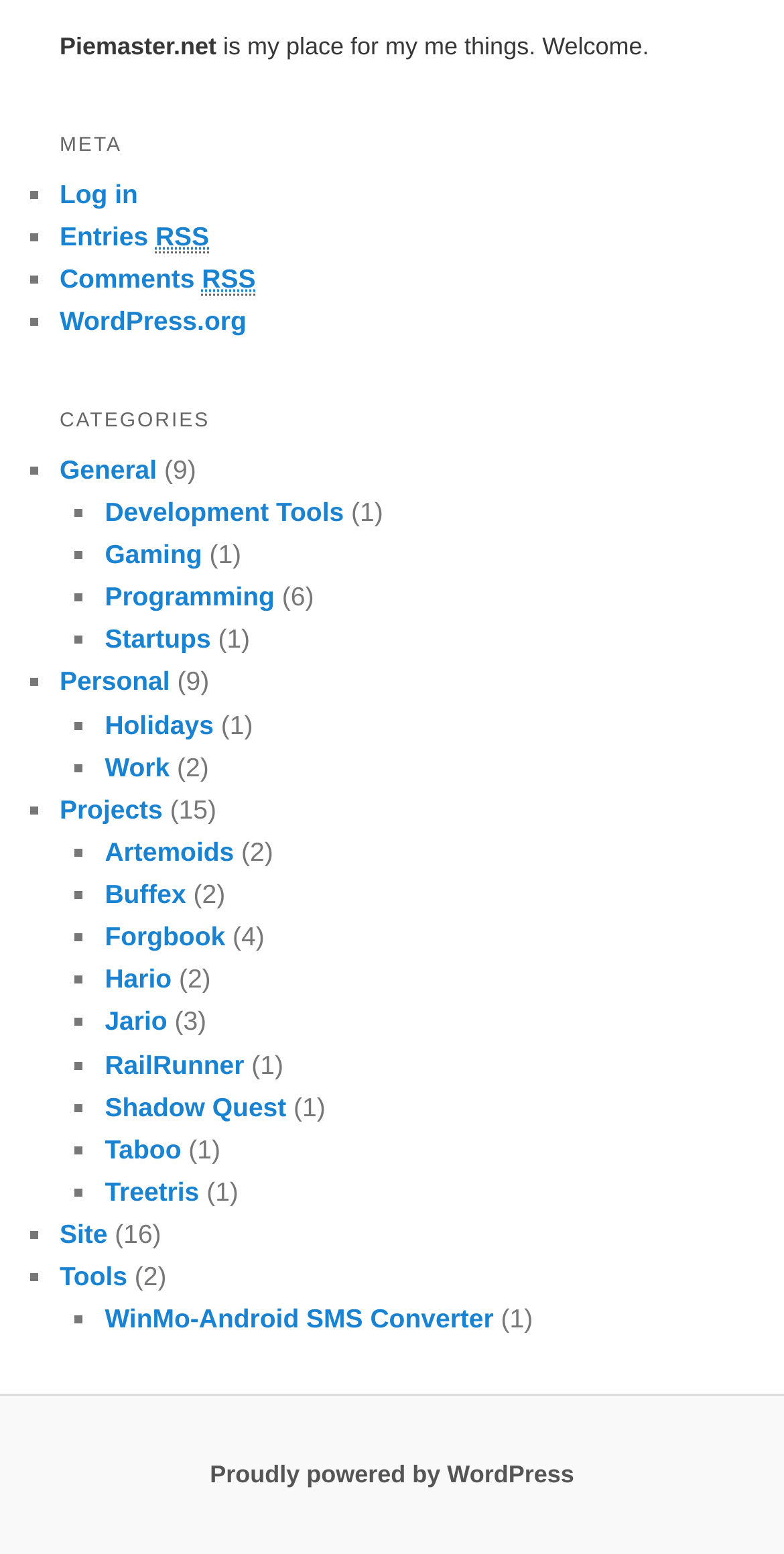Observe the image and answer the following question in detail: What is the name of the platform powering this website?

At the bottom of the page, I found a link that says 'Proudly powered by WordPress', indicating that this website is powered by WordPress.